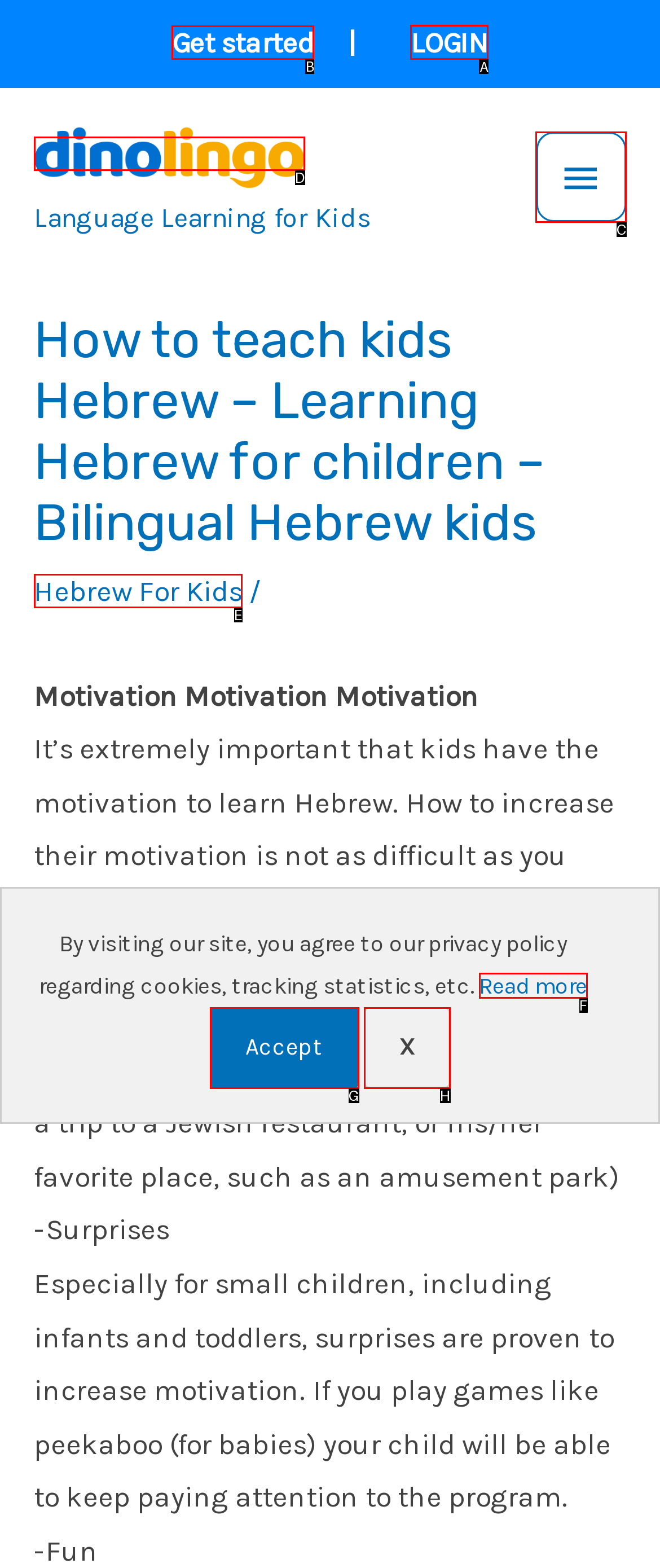Tell me the correct option to click for this task: Click the 'LOGIN' link
Write down the option's letter from the given choices.

A